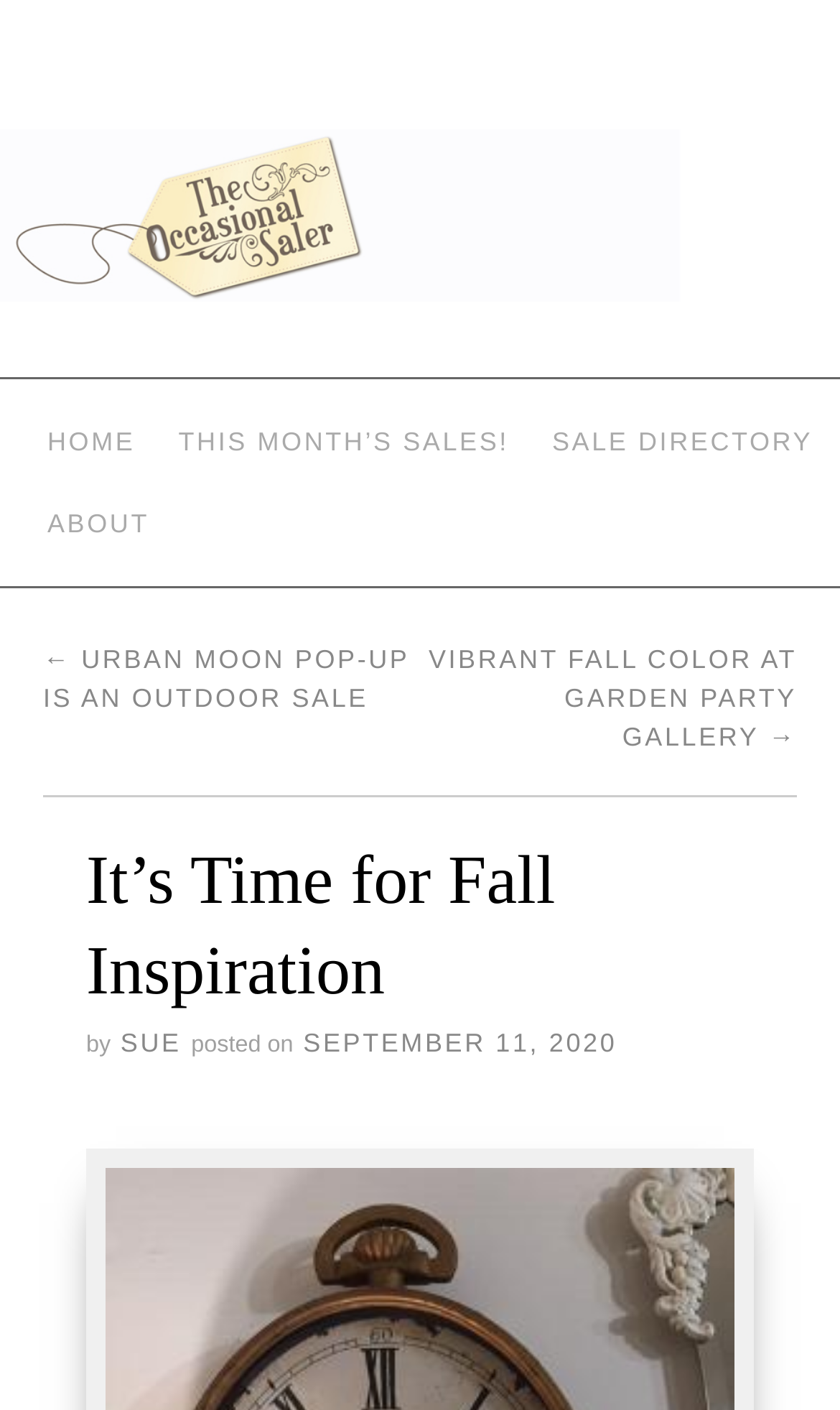Please extract the webpage's main title and generate its text content.

It’s Time for Fall Inspiration